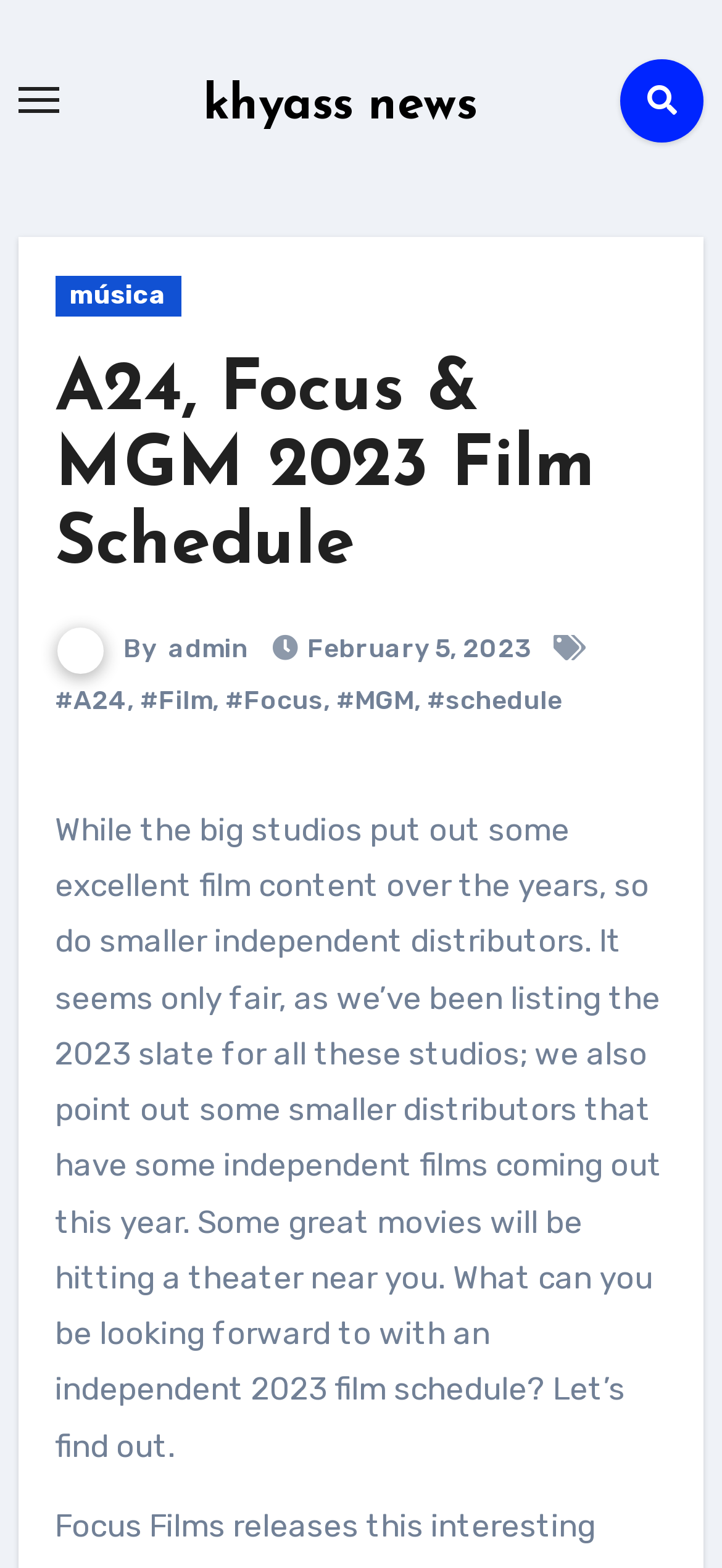Pinpoint the bounding box coordinates of the element that must be clicked to accomplish the following instruction: "Explore Maximising Savings: Purchasing Second-Hand Smartphones in UAE". The coordinates should be in the format of four float numbers between 0 and 1, i.e., [left, top, right, bottom].

None